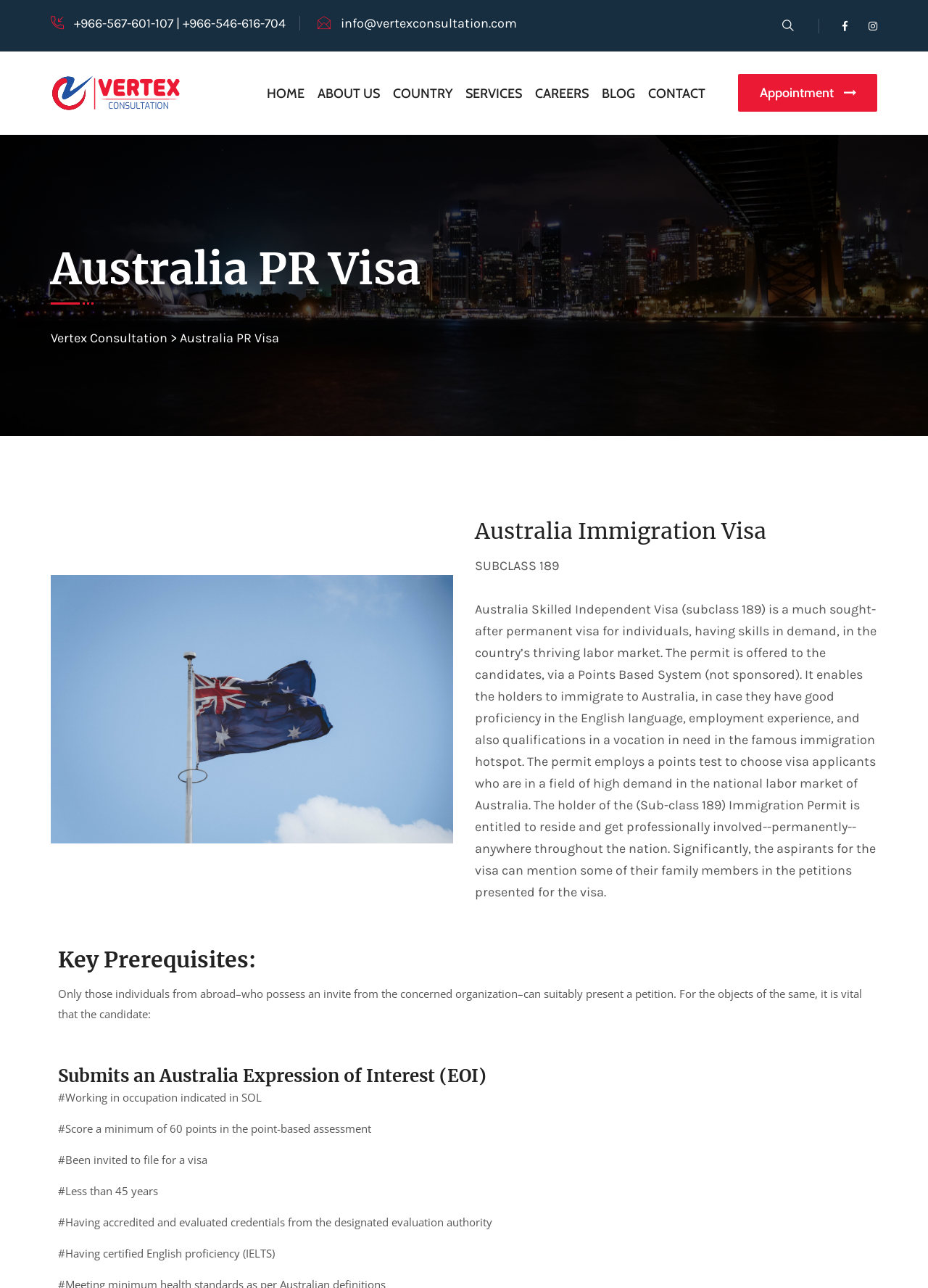Give an in-depth explanation of the webpage layout and content.

The webpage is about Australia Immigration Visa, specifically the Subclass 189 Australia Skilled Independent Visa. At the top, there is a header section with contact information, including phone numbers and an email address, as well as social media links and a button with an icon. Below the header, there is a logo on the left side, and a navigation menu with links to different sections of the website, including Home, About Us, Country, Services, Careers, Blog, and Contact.

On the left side, there is a large heading that reads "Australia PR Visa" followed by a link to Vertex Consultation. Below this, there is a large image that takes up most of the width of the page.

The main content of the page is divided into sections. The first section has a heading that reads "Australia Immigration Visa" and a subheading that reads "SUBCLASS 189". Below this, there is a long paragraph of text that describes the Subclass 189 visa, including its benefits and requirements.

The next section has a heading that reads "Key Prerequisites:" and lists several requirements for applying for the visa, including submitting an Australia Expression of Interest, working in an occupation indicated in the Skilled Occupation List, scoring a minimum of 60 points in the point-based assessment, and being invited to file for a visa. Each requirement is listed in a separate paragraph with a brief description.

Overall, the webpage is well-organized and easy to navigate, with clear headings and concise text that provides detailed information about the Subclass 189 visa.